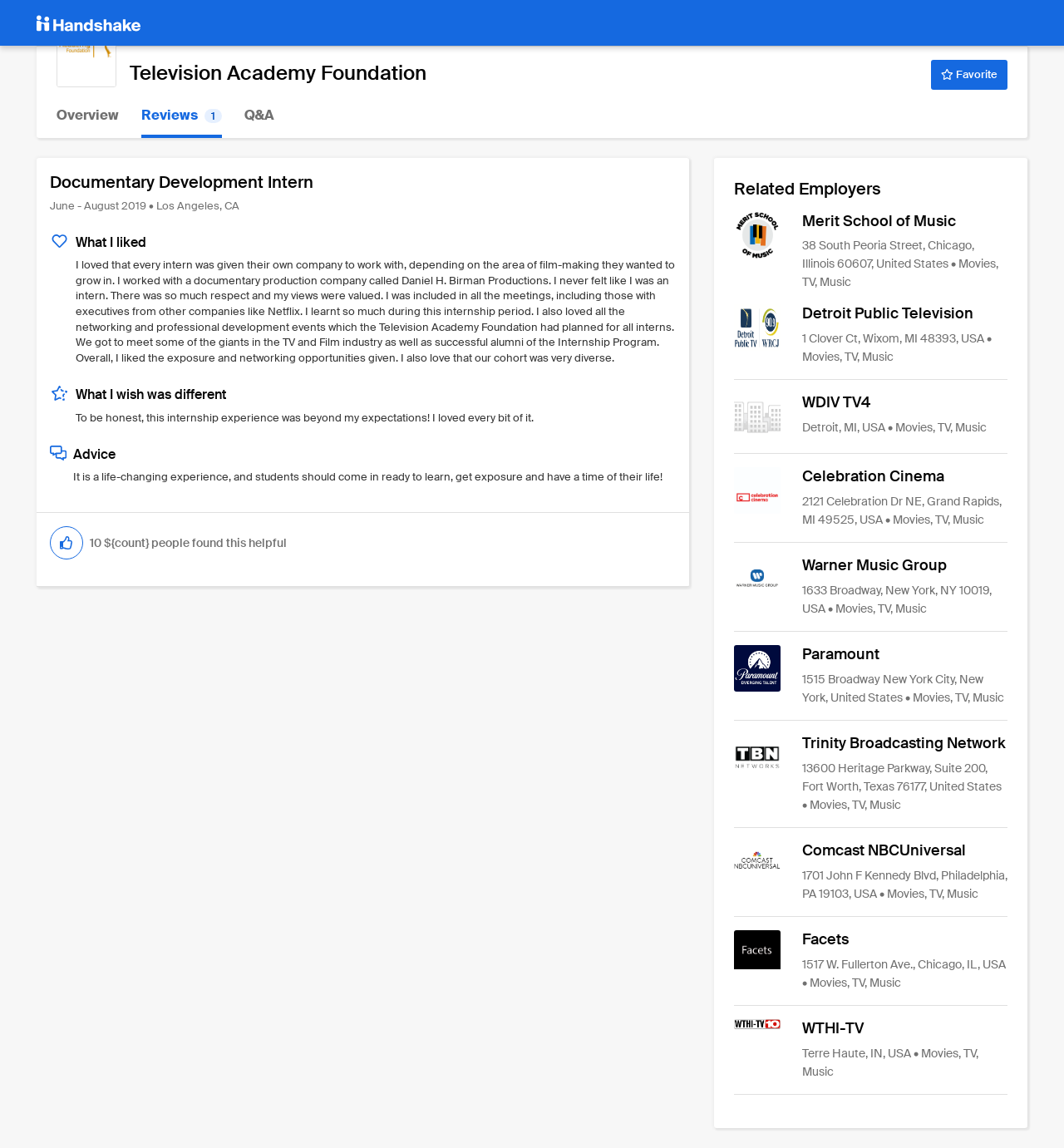What is the location of the internship?
Please utilize the information in the image to give a detailed response to the question.

I found the answer by looking at the StaticText element with the text 'June - August 2019 • Los Angeles, CA' which provides information about the duration and location of the internship.